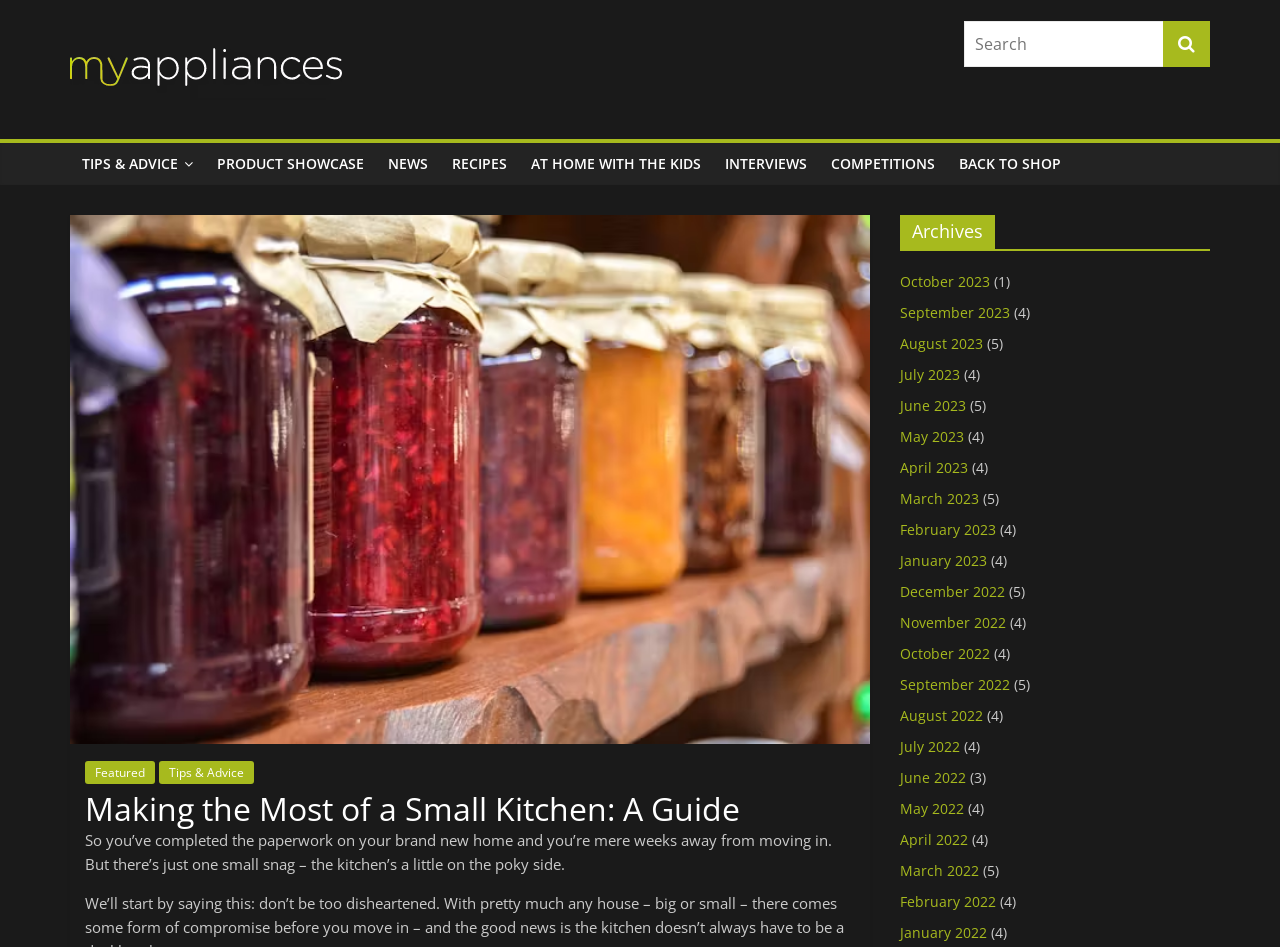Extract the bounding box coordinates for the HTML element that matches this description: "February 2023". The coordinates should be four float numbers between 0 and 1, i.e., [left, top, right, bottom].

[0.703, 0.549, 0.778, 0.569]